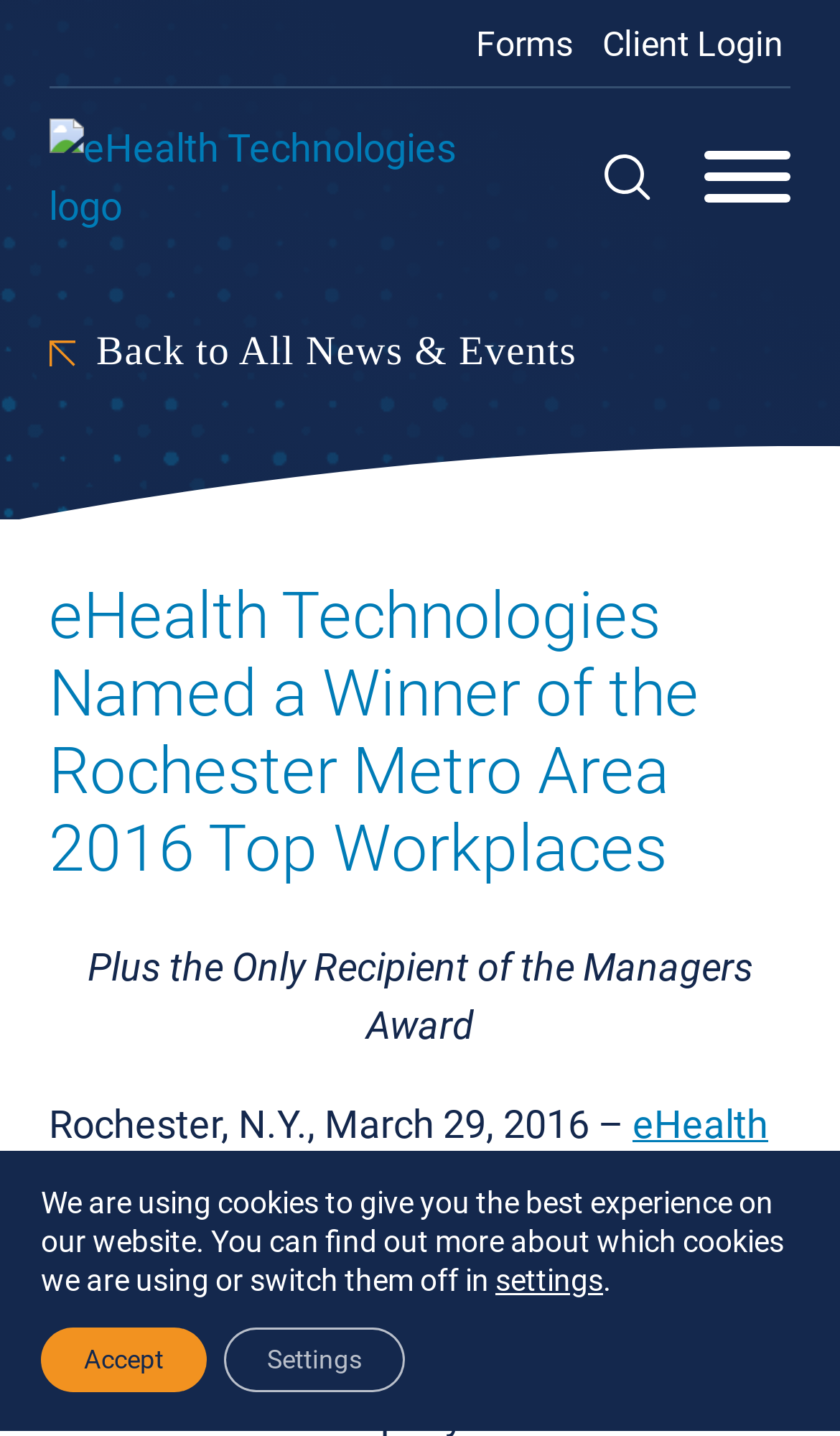Specify the bounding box coordinates (top-left x, top-left y, bottom-right x, bottom-right y) of the UI element in the screenshot that matches this description: Settings

[0.267, 0.924, 0.482, 0.969]